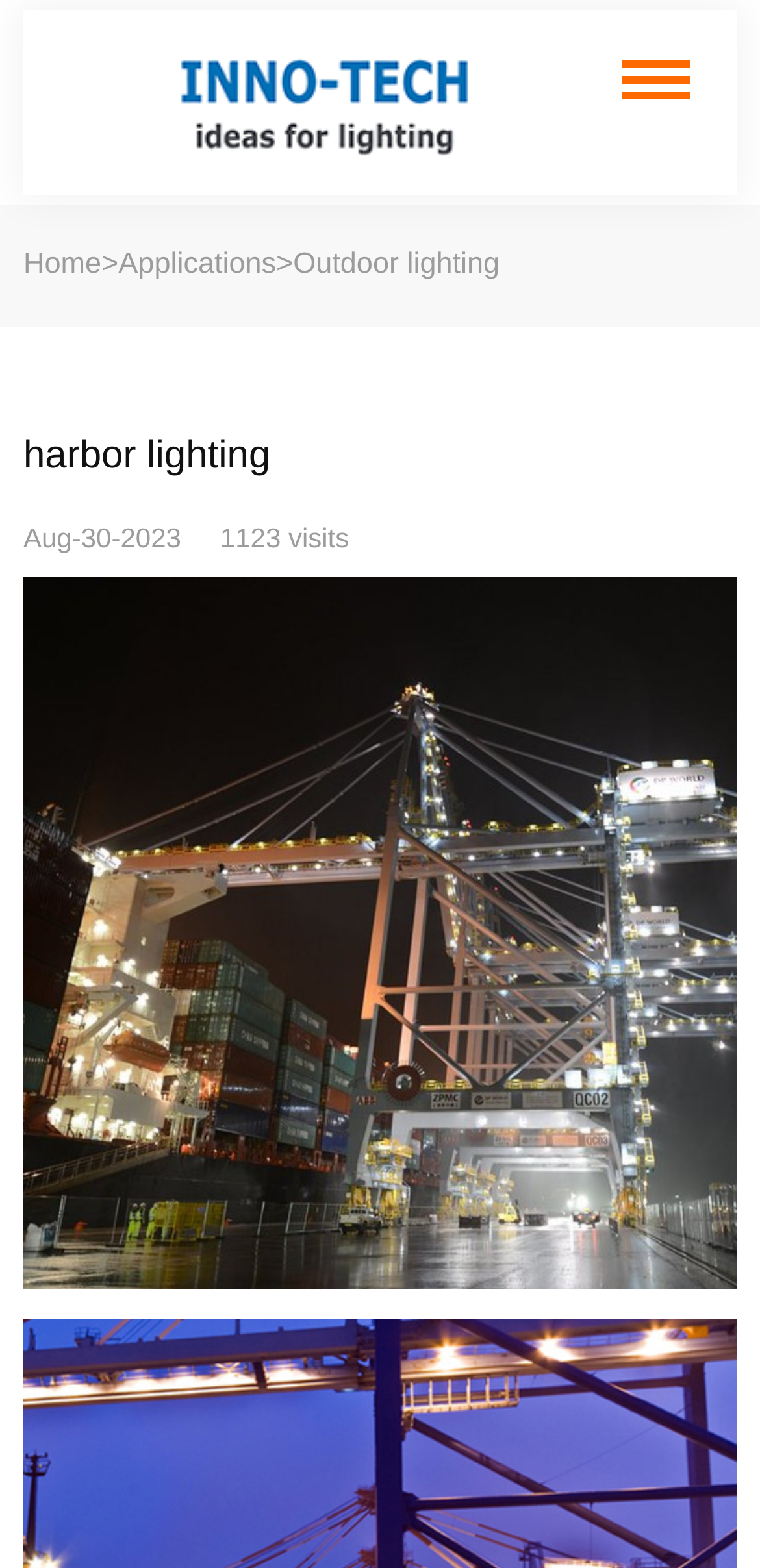Please provide a short answer using a single word or phrase for the question:
What is the purpose of the image below the heading?

Decoration or logo